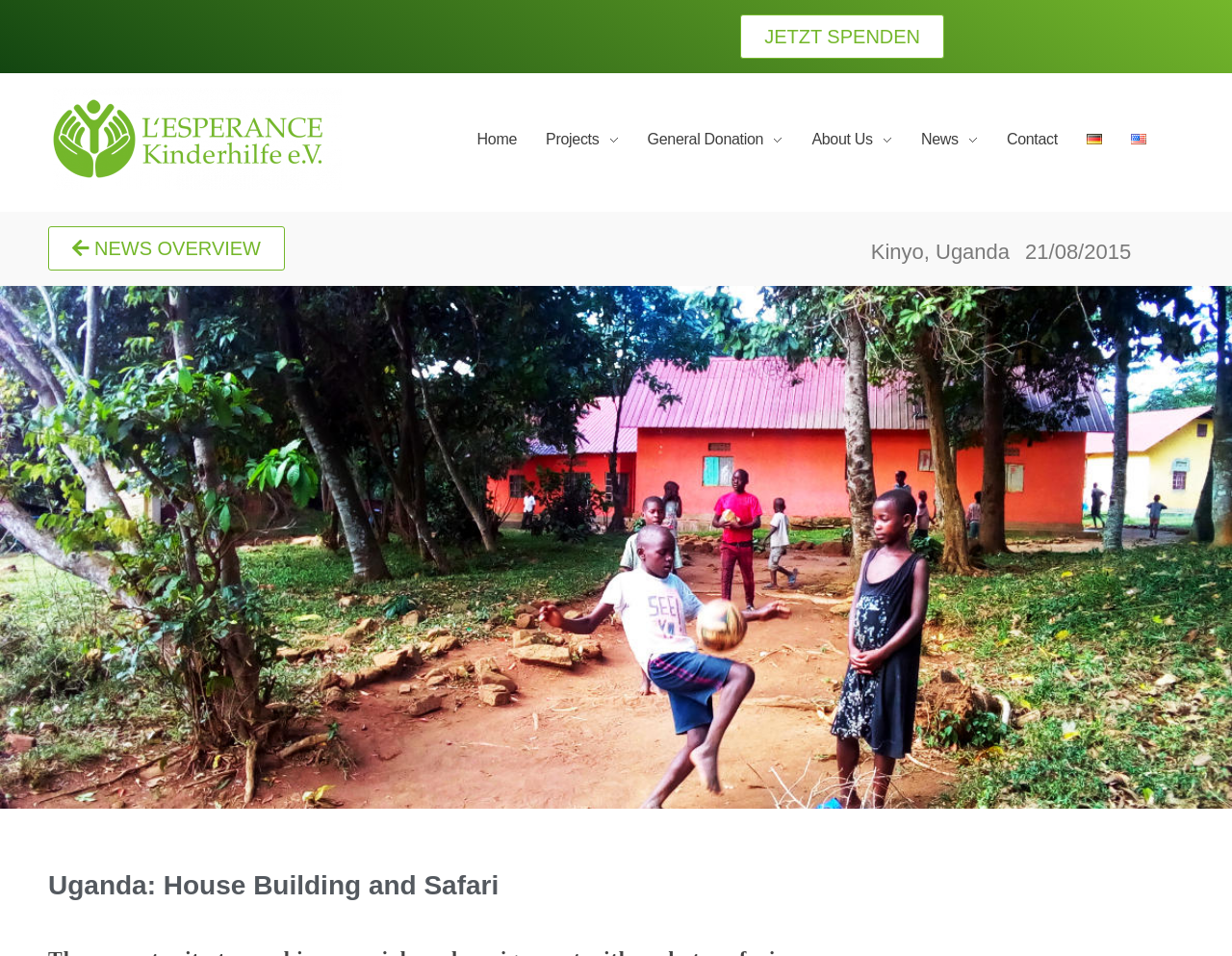What is the purpose of the organization?
Your answer should be a single word or phrase derived from the screenshot.

To provide warmth and security to orphaned children